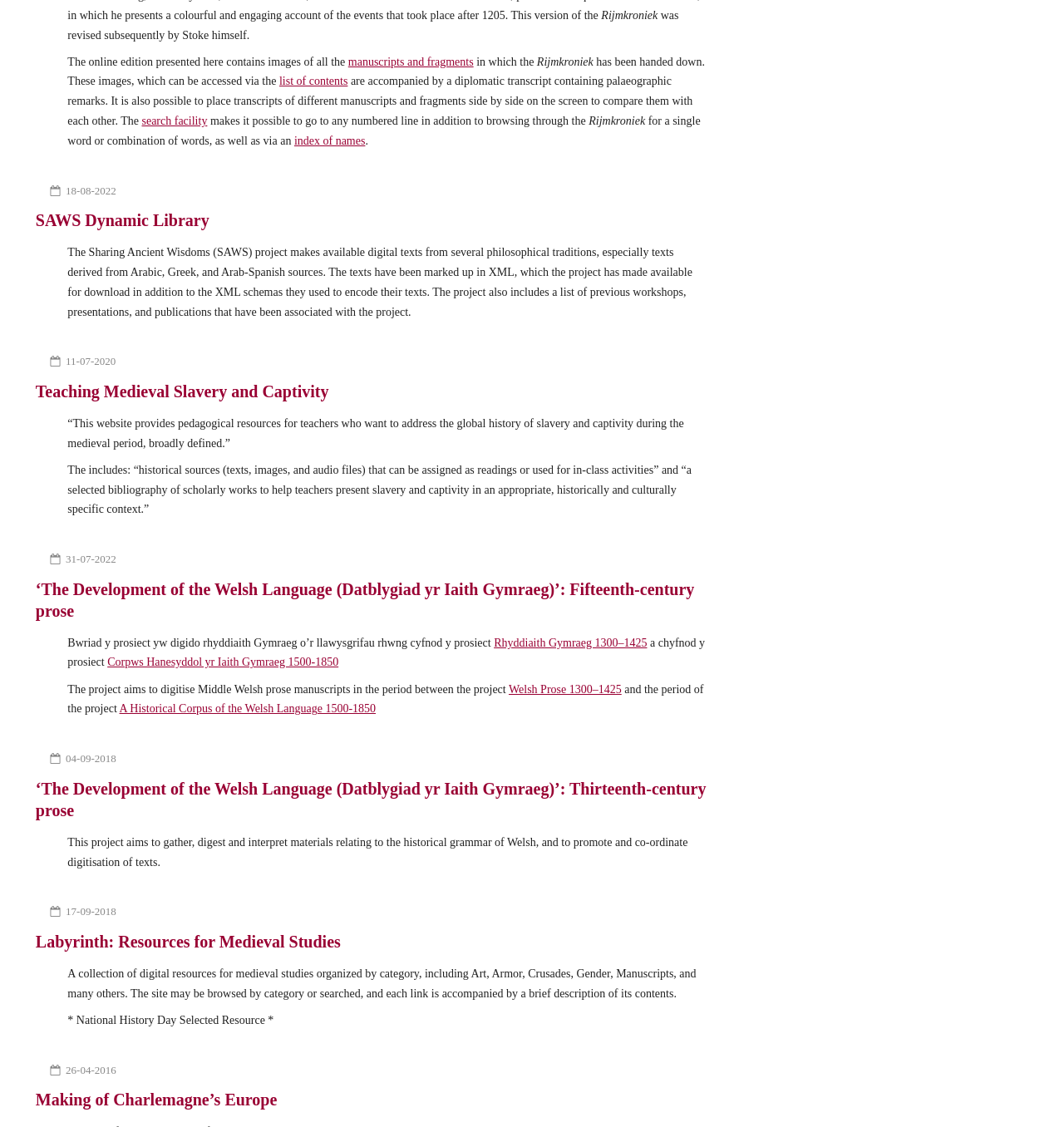Determine the bounding box coordinates for the clickable element to execute this instruction: "go to the SAWS Dynamic Library". Provide the coordinates as four float numbers between 0 and 1, i.e., [left, top, right, bottom].

[0.033, 0.187, 0.197, 0.204]